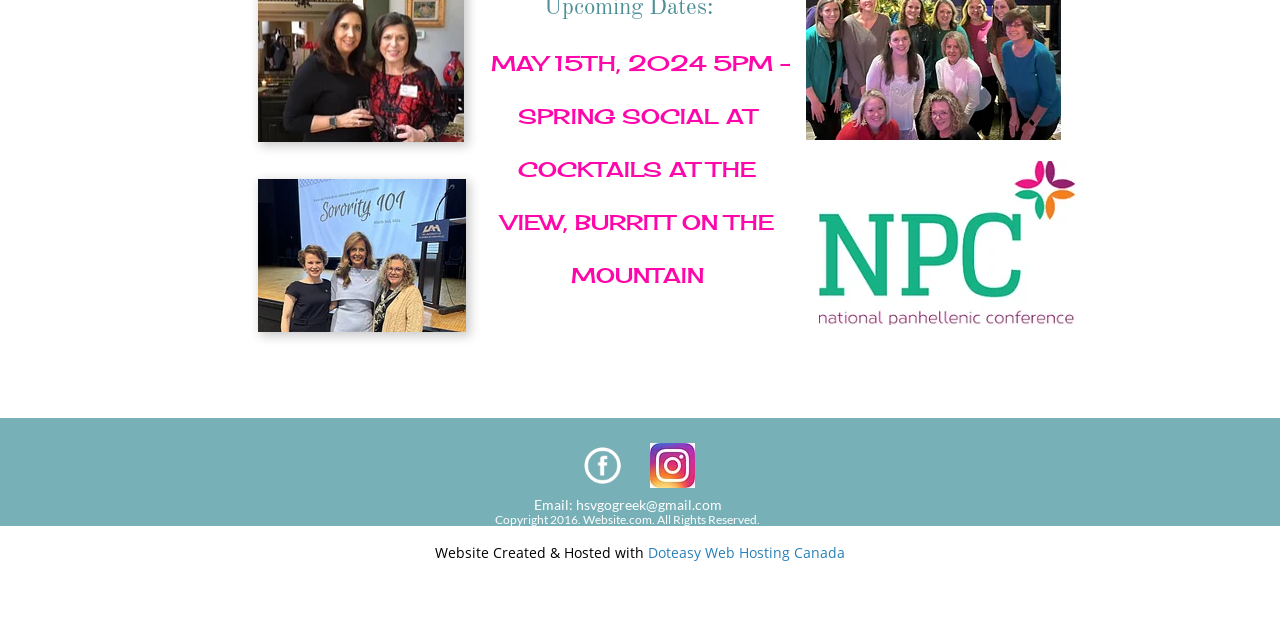Provide the bounding box coordinates of the UI element this sentence describes: "Doteasy Web Hosting Canada".

[0.506, 0.848, 0.66, 0.878]